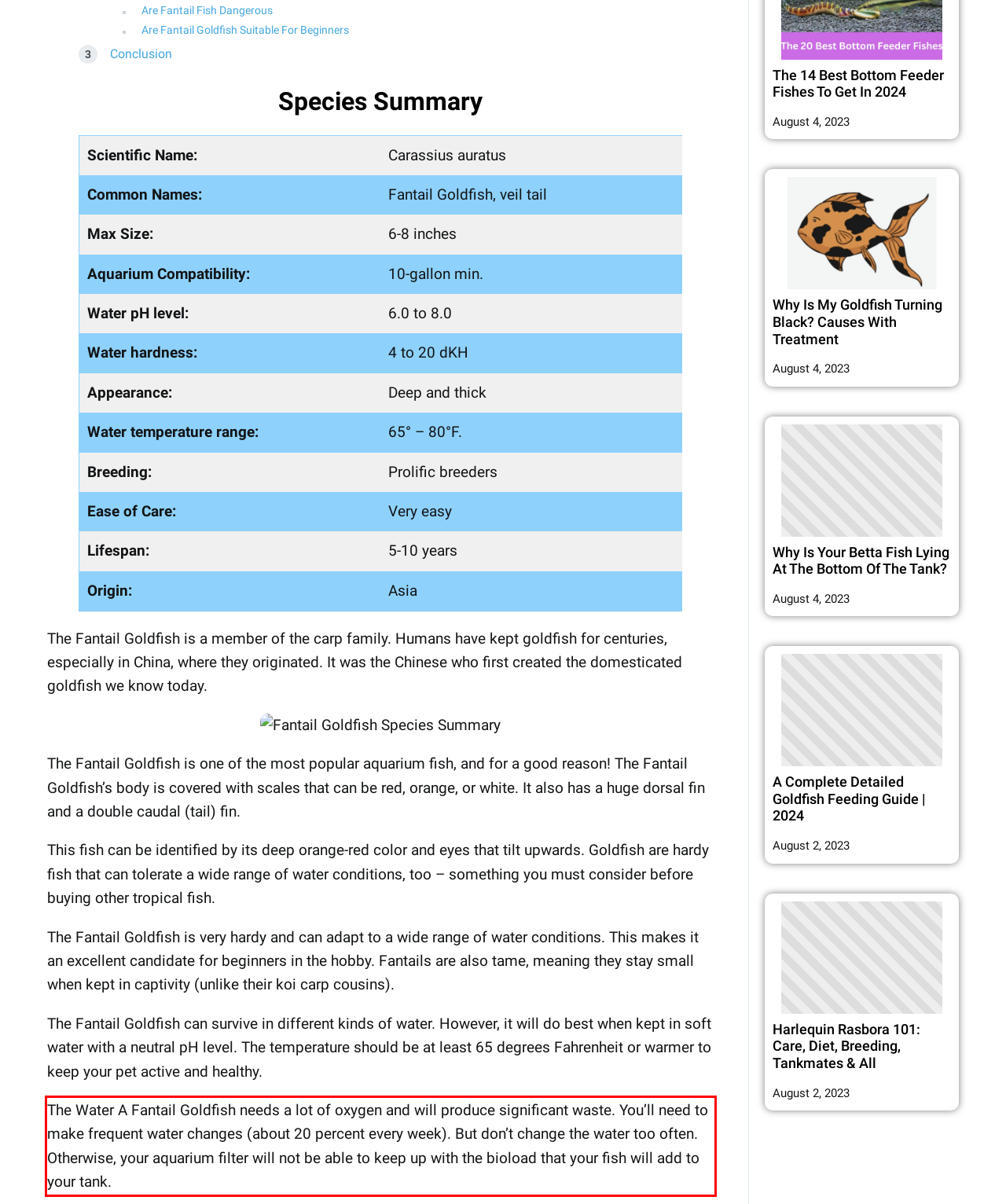You have a screenshot of a webpage with a red bounding box. Identify and extract the text content located inside the red bounding box.

The Water A Fantail Goldfish needs a lot of oxygen and will produce significant waste. You’ll need to make frequent water changes (about 20 percent every week). But don’t change the water too often. Otherwise, your aquarium filter will not be able to keep up with the bioload that your fish will add to your tank.